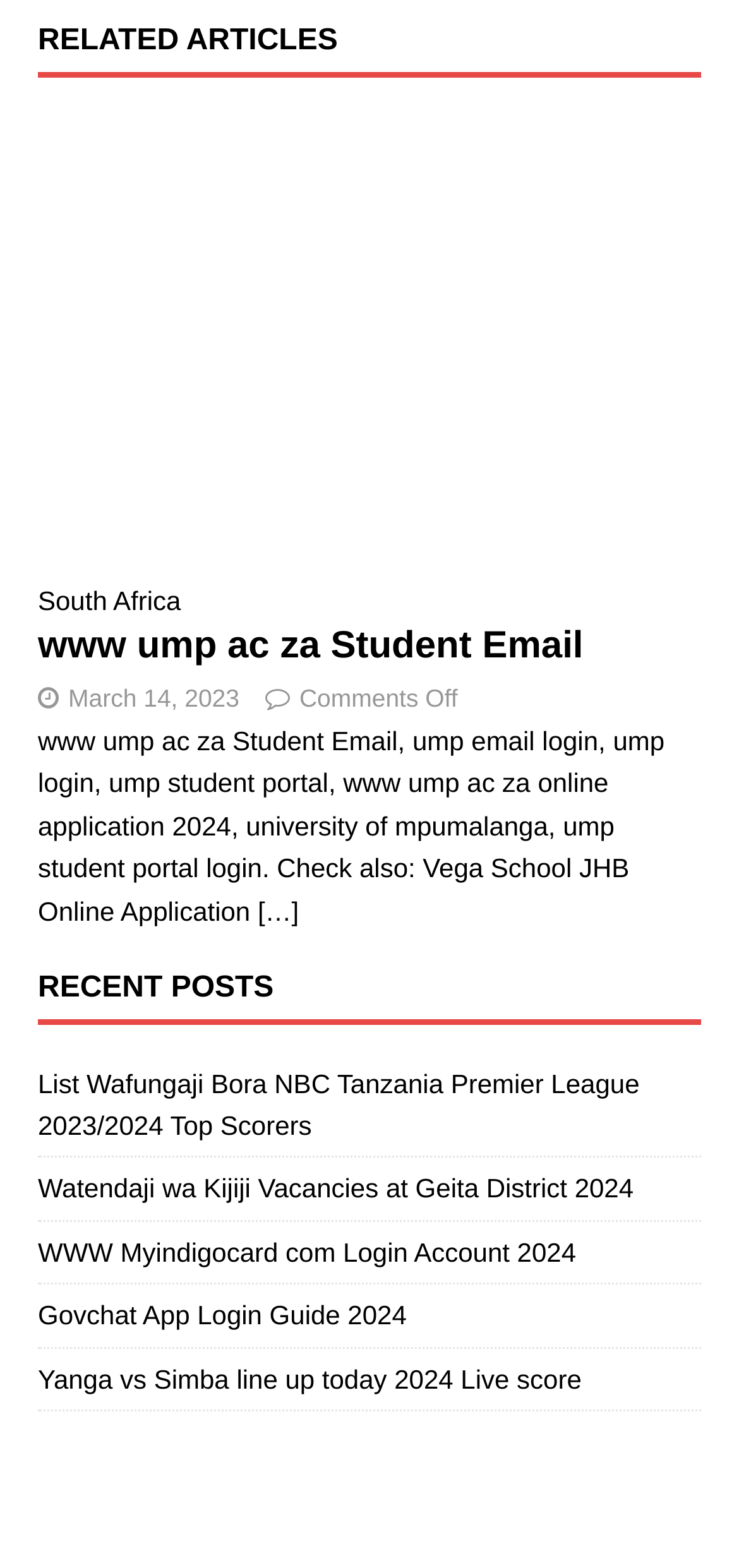Could you determine the bounding box coordinates of the clickable element to complete the instruction: "Check 'WWW Myindigocard com Login Account 2024'"? Provide the coordinates as four float numbers between 0 and 1, i.e., [left, top, right, bottom].

[0.051, 0.789, 0.78, 0.808]